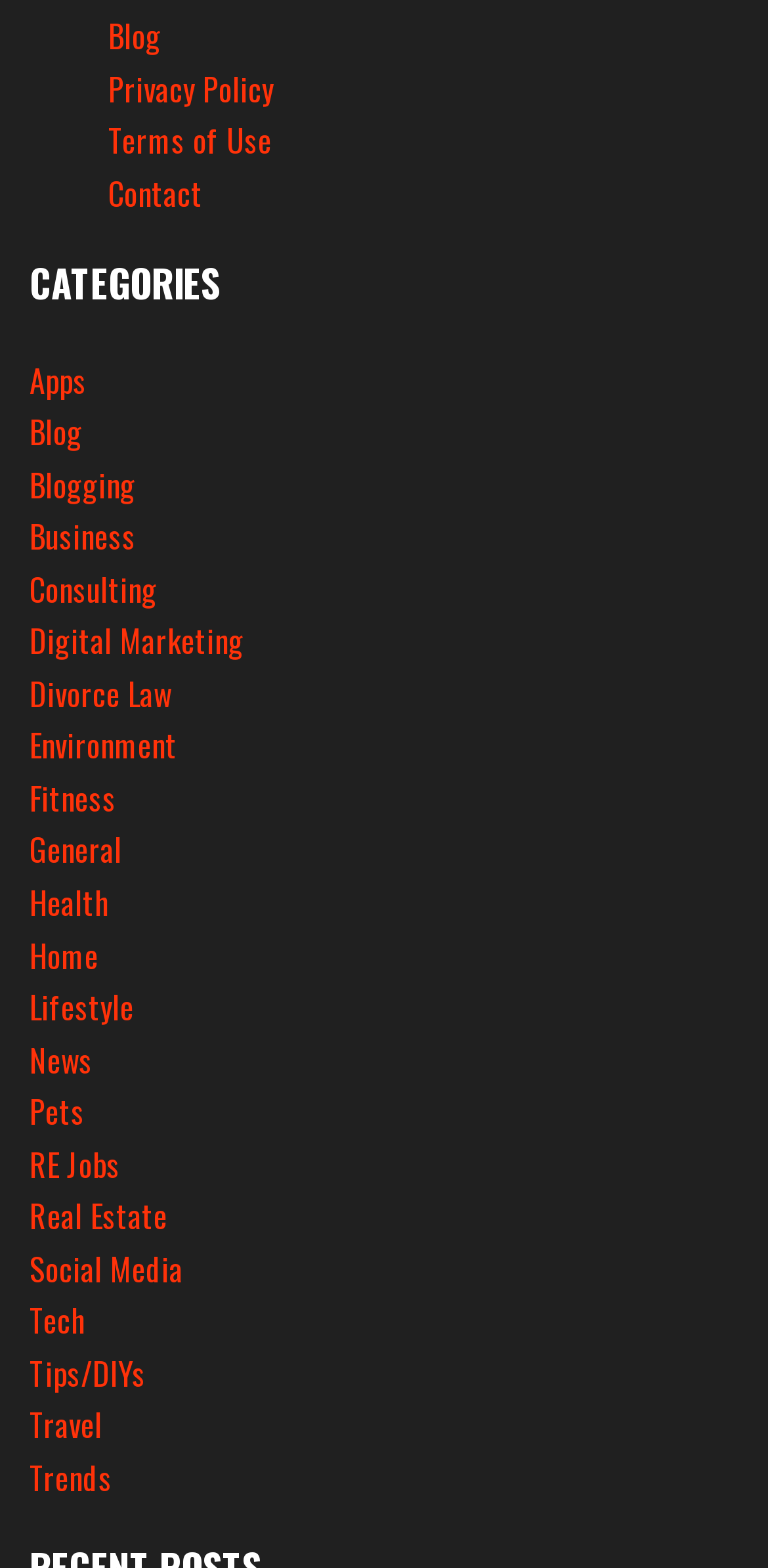Can you show the bounding box coordinates of the region to click on to complete the task described in the instruction: "explore real estate"?

[0.038, 0.76, 0.218, 0.791]